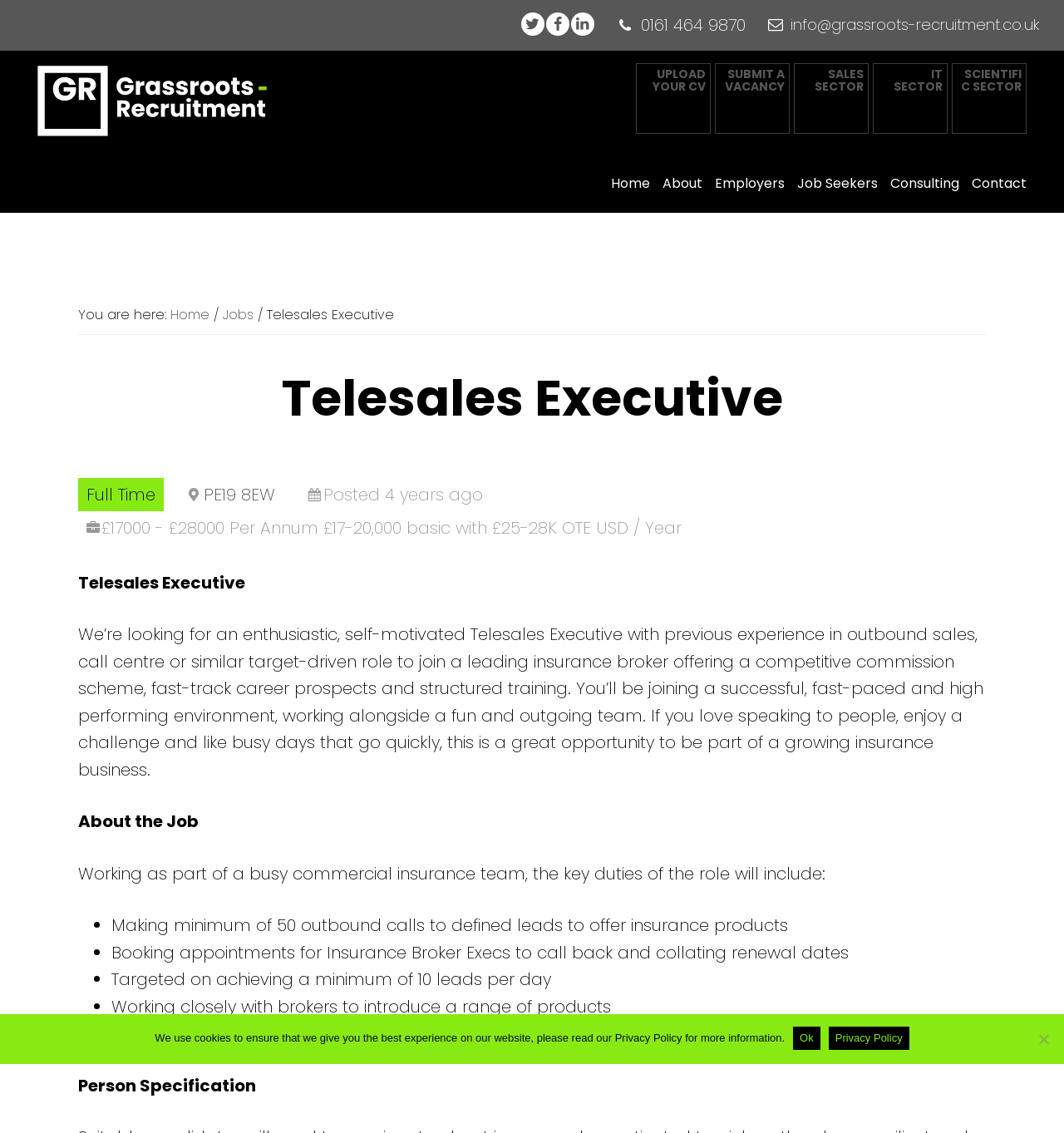Please determine the bounding box coordinates of the area that needs to be clicked to complete this task: 'Click the Telesales Executive job title'. The coordinates must be four float numbers between 0 and 1, formatted as [left, top, right, bottom].

[0.247, 0.269, 0.37, 0.286]